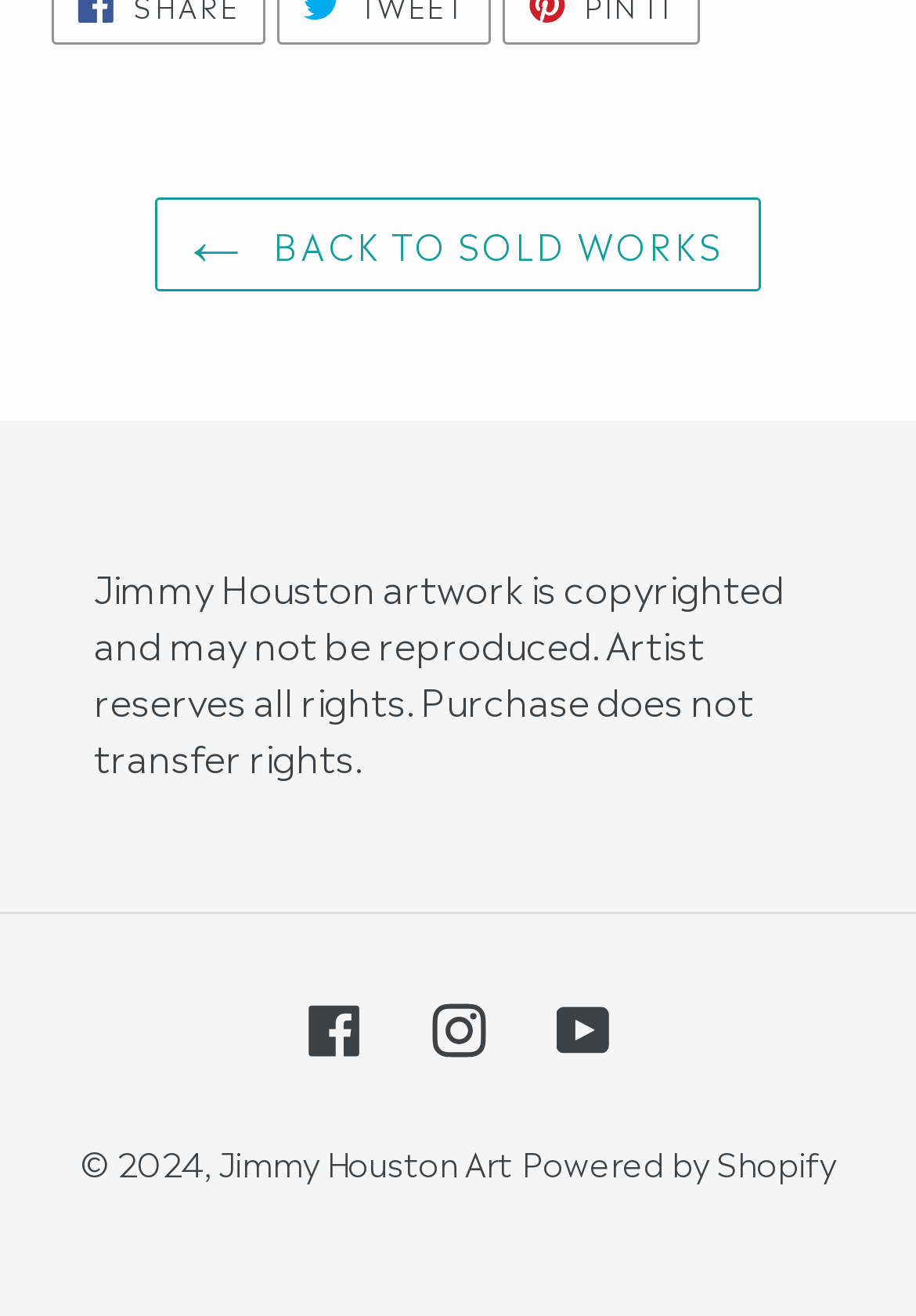Provide the bounding box coordinates of the HTML element this sentence describes: "Back to Sold Works". The bounding box coordinates consist of four float numbers between 0 and 1, i.e., [left, top, right, bottom].

[0.169, 0.15, 0.831, 0.222]